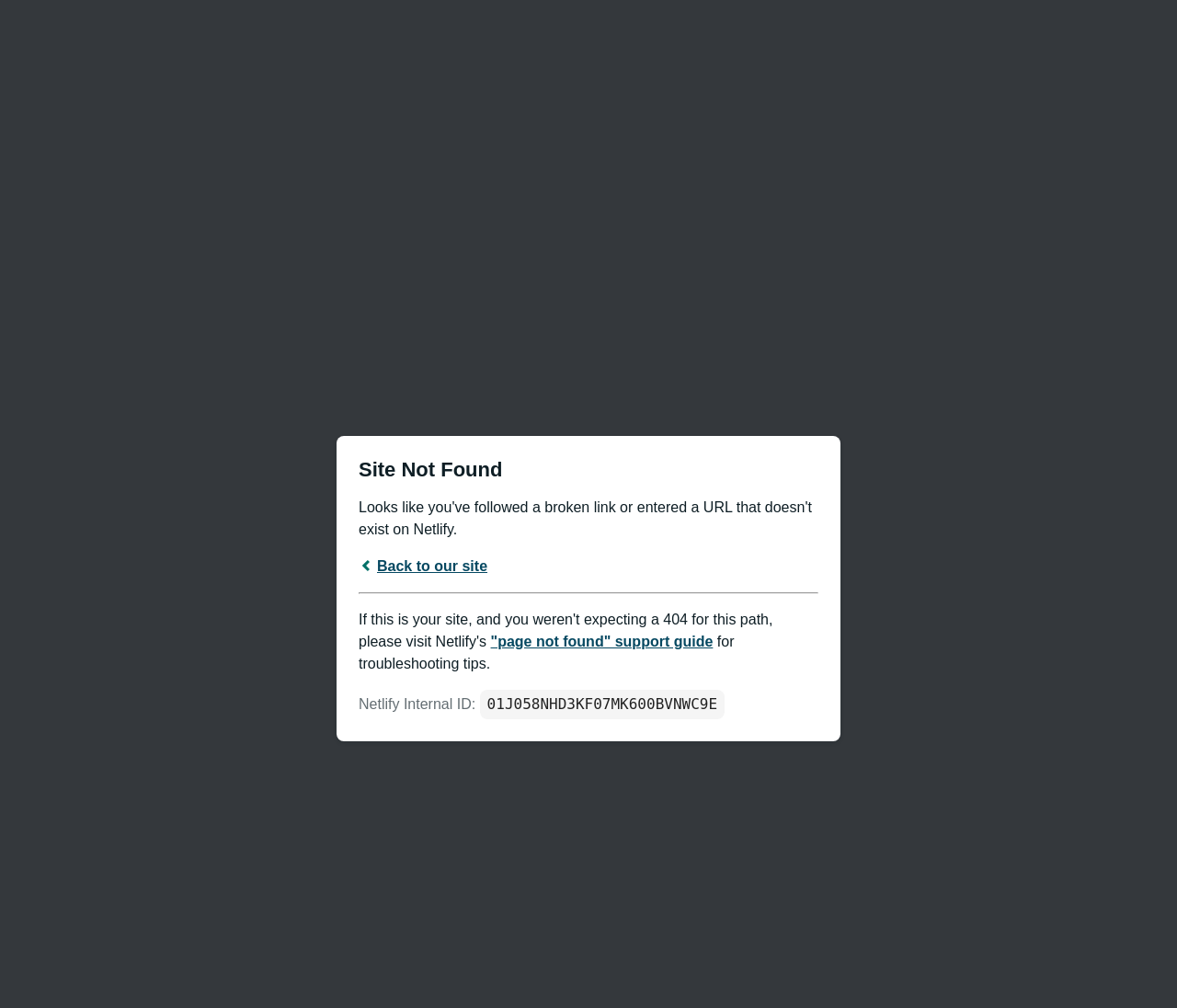Produce an elaborate caption capturing the essence of the webpage.

The webpage displays a "Site Not Found" message, prominently featured as a heading at the top center of the page. Below the heading, there is a link "Back to our site" with a small image to its left. The link and image are positioned near the top center of the page. 

A horizontal separator line is placed below the link, spanning across the page. 

Further down, there is a link to a support guide for troubleshooting tips when encountering a "page not found" error. This link is positioned at the center of the page, slightly below the separator line. To the left of the link, there is a brief text "for troubleshooting tips." 

At the bottom center of the page, there is a section displaying a Netlify Internal ID, with the label "Netlify Internal ID:" followed by a long alphanumeric code "01J058NHD3KF07MK600BVNWC9E".